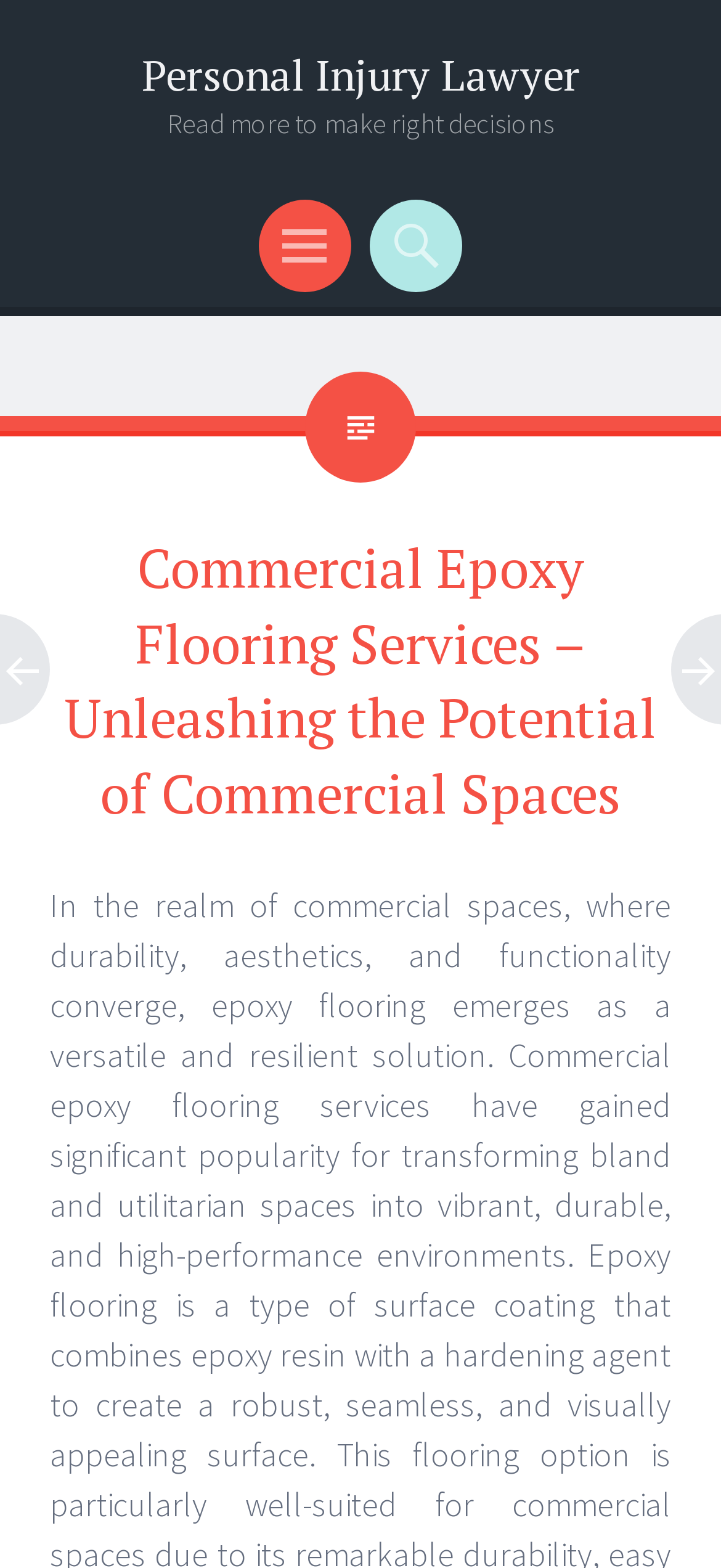Kindly respond to the following question with a single word or a brief phrase: 
Is there a link to a personal injury lawyer?

Yes